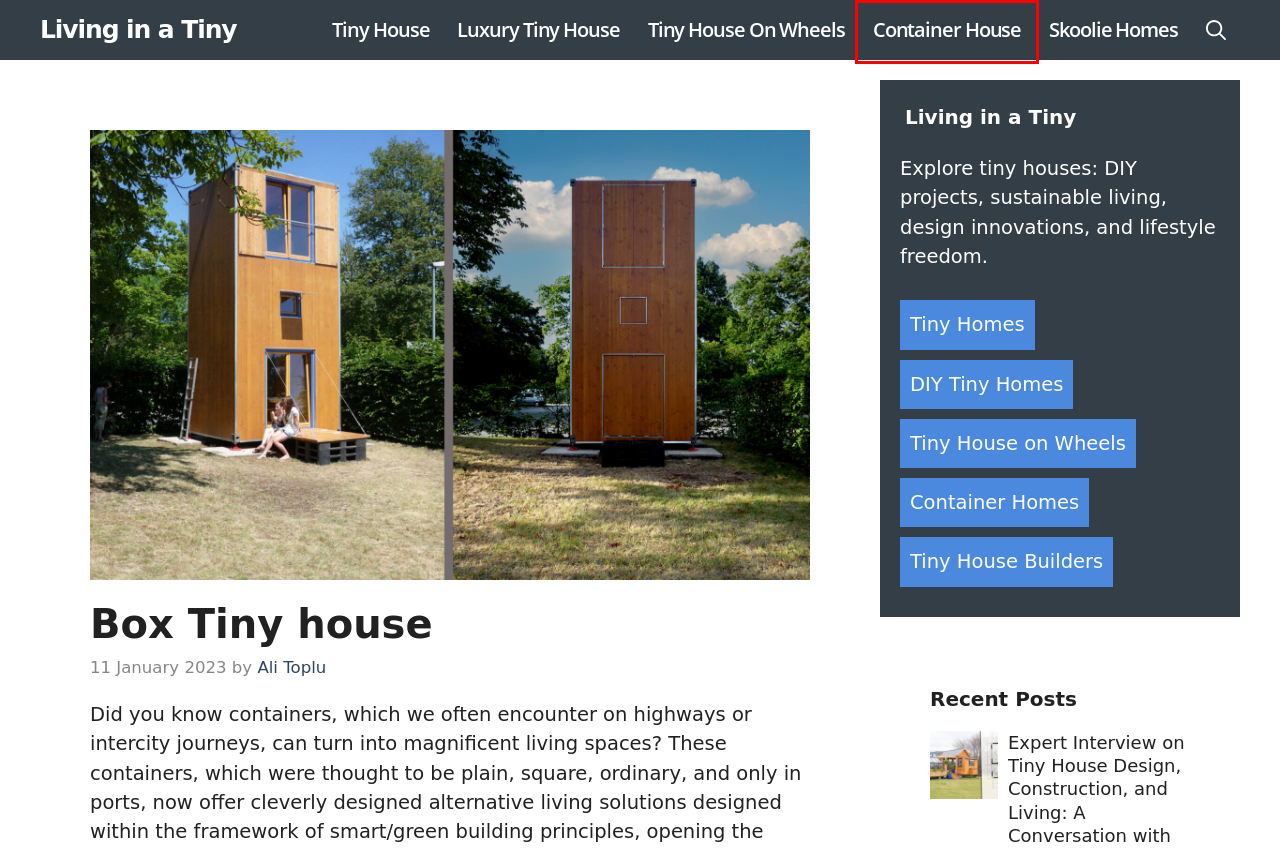Examine the webpage screenshot and identify the UI element enclosed in the red bounding box. Pick the webpage description that most accurately matches the new webpage after clicking the selected element. Here are the candidates:
A. Ali Toplu, Author At Living In A Tiny
B. Awesome Tiny Homes
C. Skoolie Homes Archives - Living In A Tiny
D. Tiny House Builders
E. Container House Archives - Living In A Tiny
F. You Searched For Diy - Living In A Tiny
G. Luxury Tiny House Archives - Living In A Tiny
H. Tiny House On Wheels Archives - Living In A Tiny

E